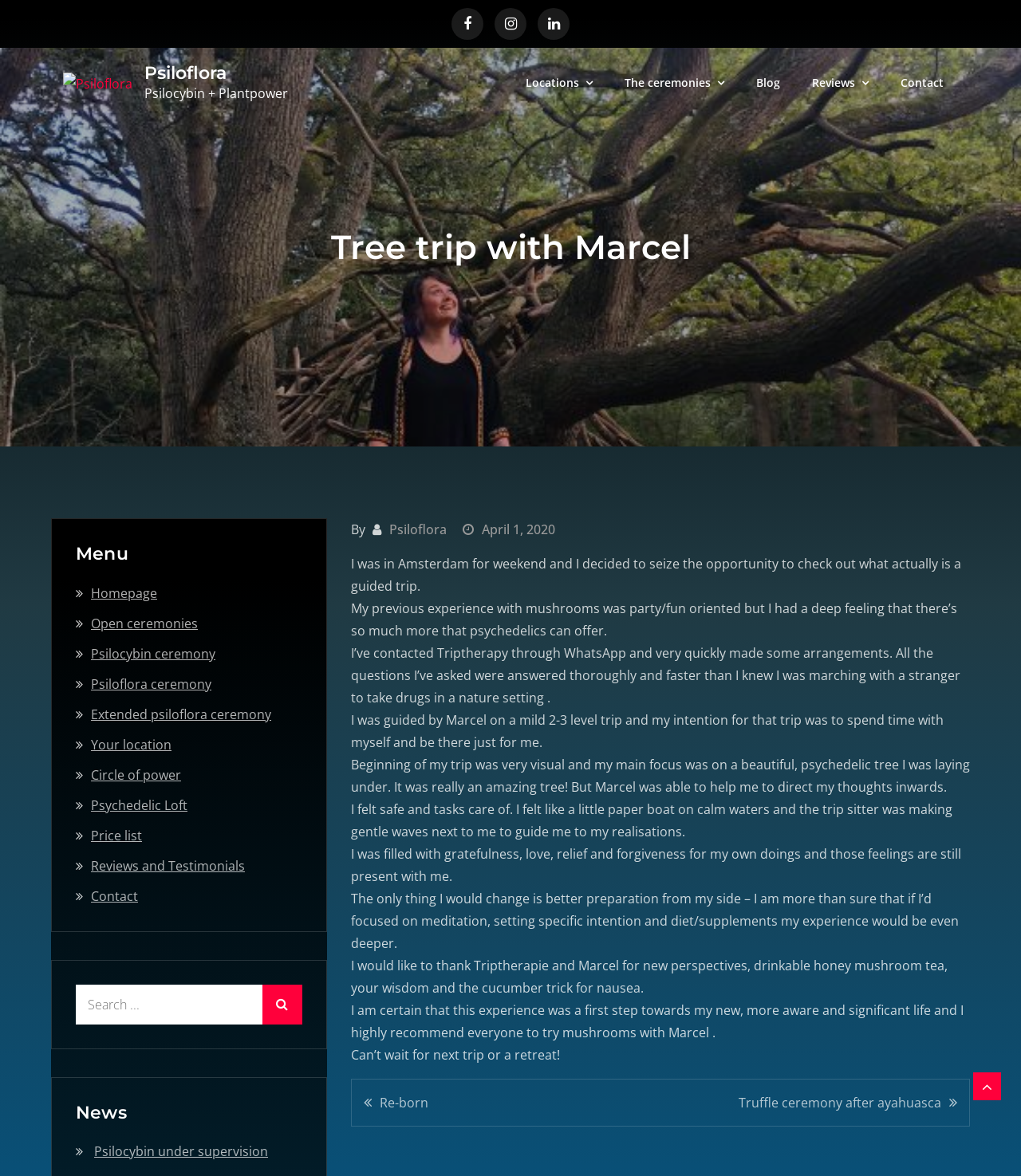Specify the bounding box coordinates of the region I need to click to perform the following instruction: "Search for something". The coordinates must be four float numbers in the range of 0 to 1, i.e., [left, top, right, bottom].

[0.074, 0.837, 0.296, 0.871]